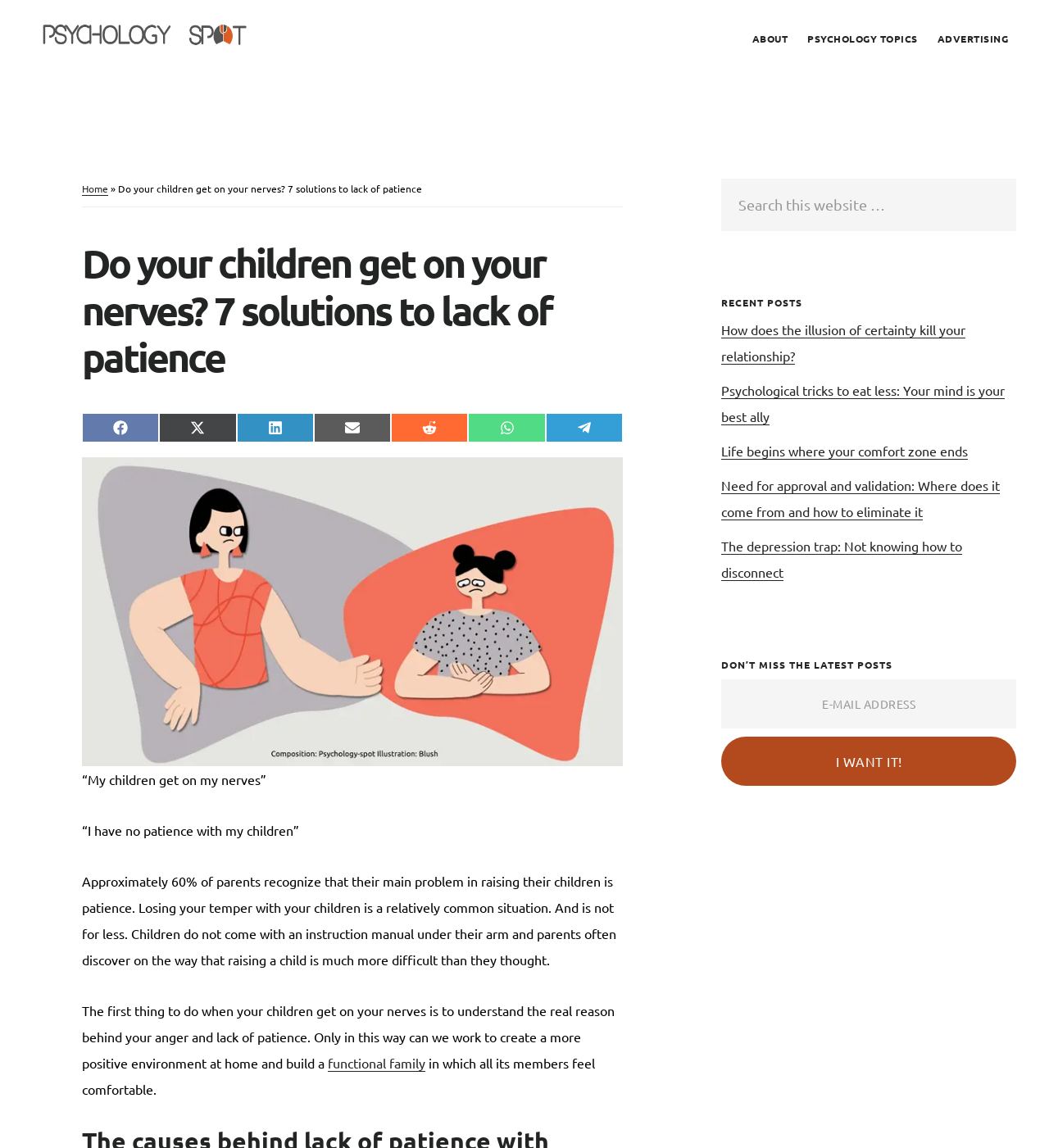What percentage of parents struggle with patience?
Please answer the question with a detailed and comprehensive explanation.

According to the text on the webpage, 'Approximately 60% of parents recognize that their main problem in raising their children is patience.' This suggests that a significant proportion of parents face challenges in this area.